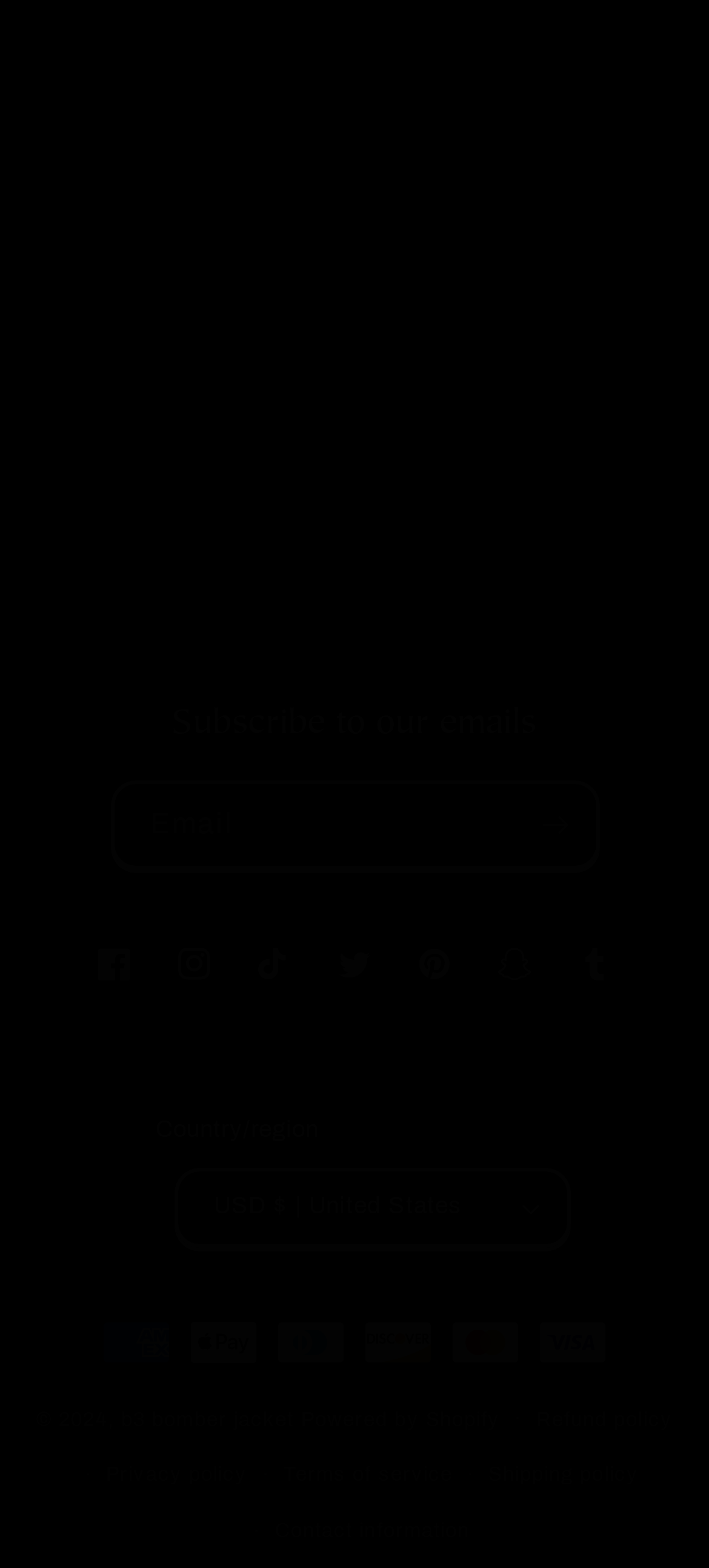Extract the bounding box coordinates for the UI element described as: "parent_node: Email name="contact[email]" placeholder="Email"".

[0.16, 0.5, 0.84, 0.553]